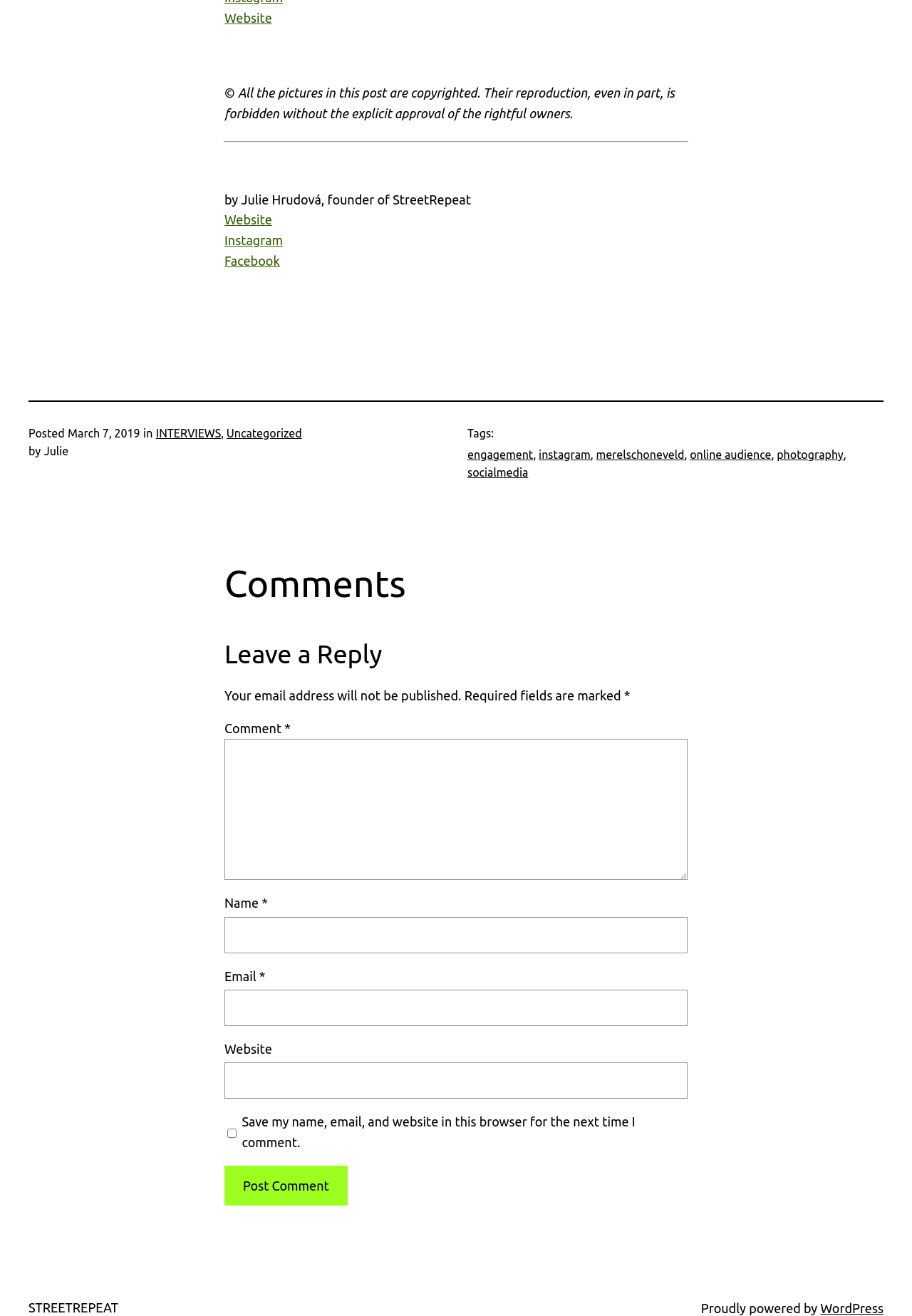Use the details in the image to answer the question thoroughly: 
What is the category of the post?

The category of the post can be found in the link 'INTERVIEWS' which is located near the text 'Posted', indicating that the post belongs to the category of INTERVIEWS.